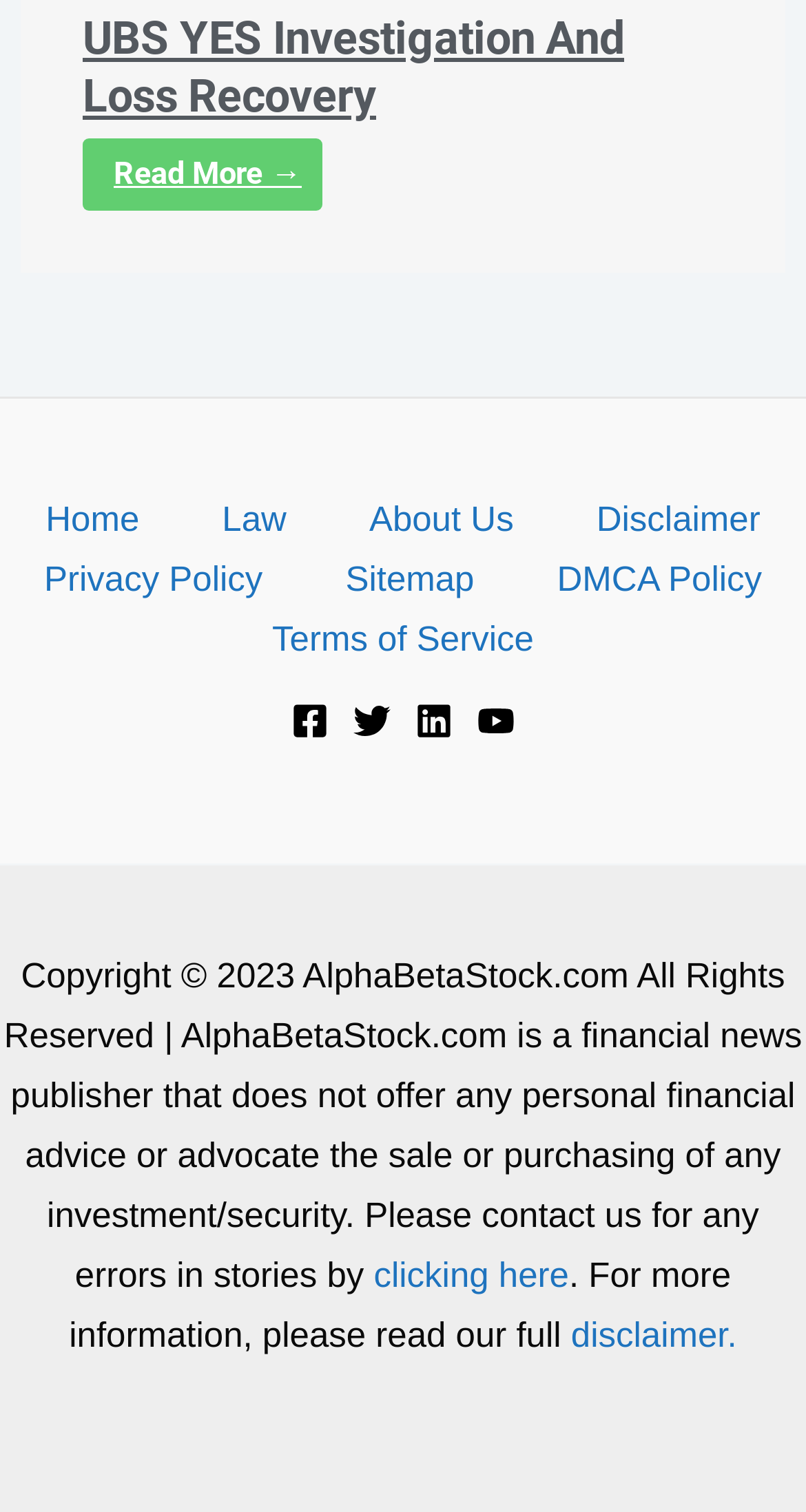Find the bounding box coordinates for the UI element that matches this description: "Read More →".

[0.103, 0.091, 0.4, 0.139]